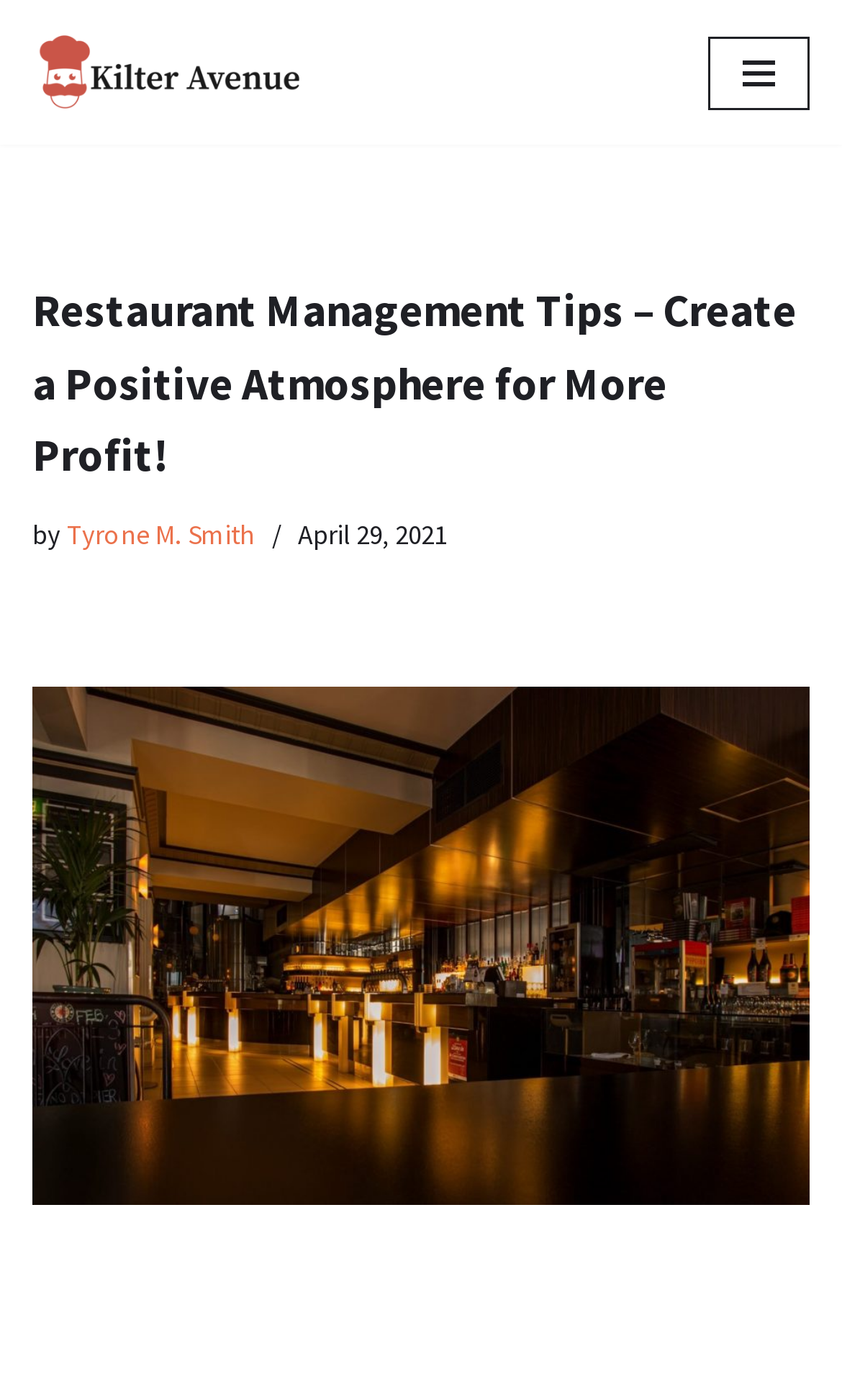Given the element description, predict the bounding box coordinates in the format (top-left x, top-left y, bottom-right x, bottom-right y). Make sure all values are between 0 and 1. Here is the element description: Navigation Menu

[0.841, 0.025, 0.962, 0.078]